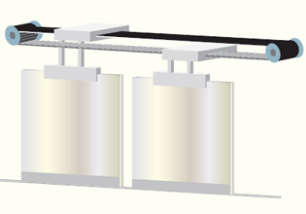Use a single word or phrase to answer this question: 
What type of environment is the mechanism used in?

Production or packaging